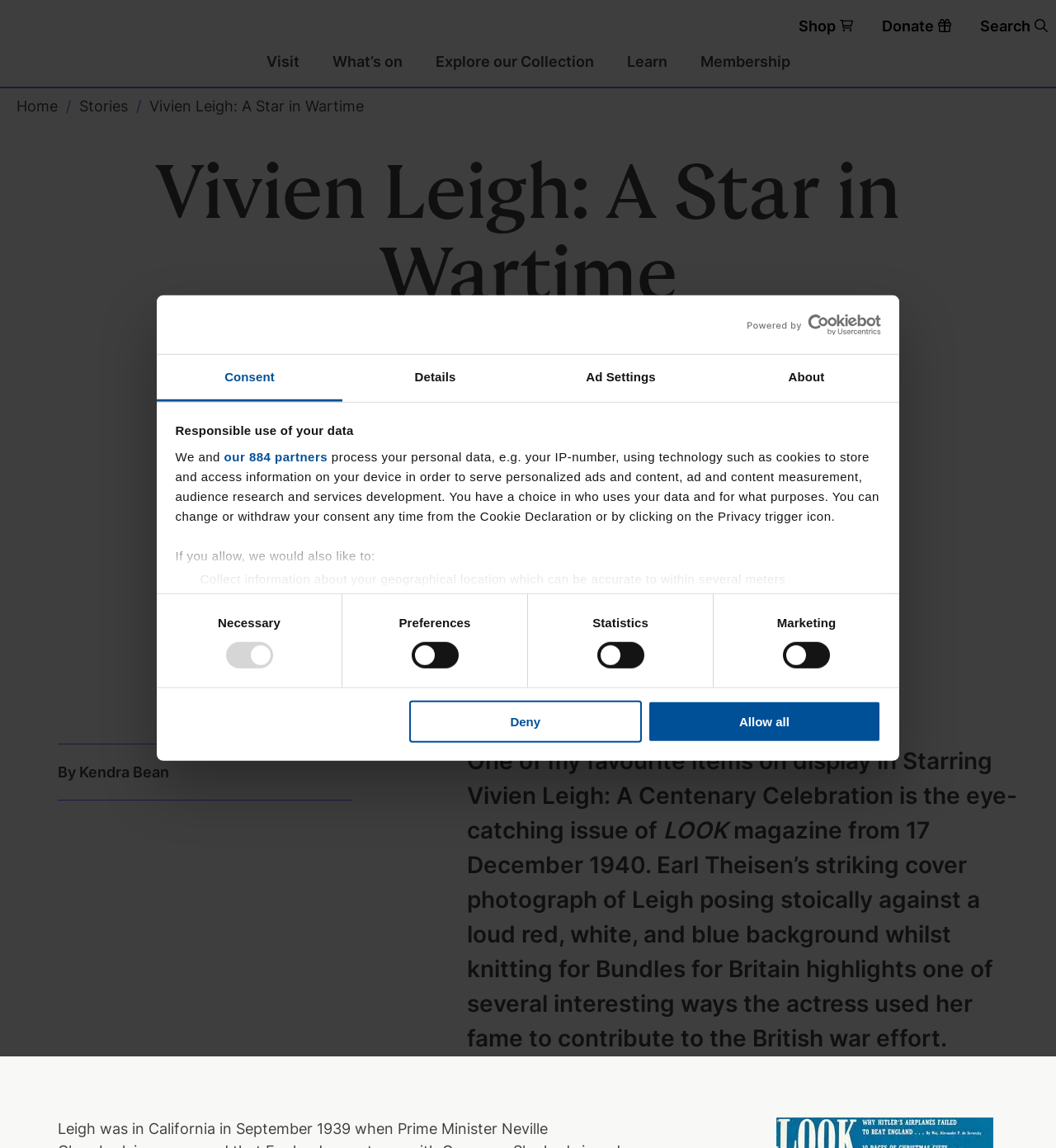What is the author of the article about Vivien Leigh?
Based on the visual details in the image, please answer the question thoroughly.

The answer can be found in the text 'By Kendra Bean' which is located below the heading 'Vivien Leigh: A Star in Wartime'.